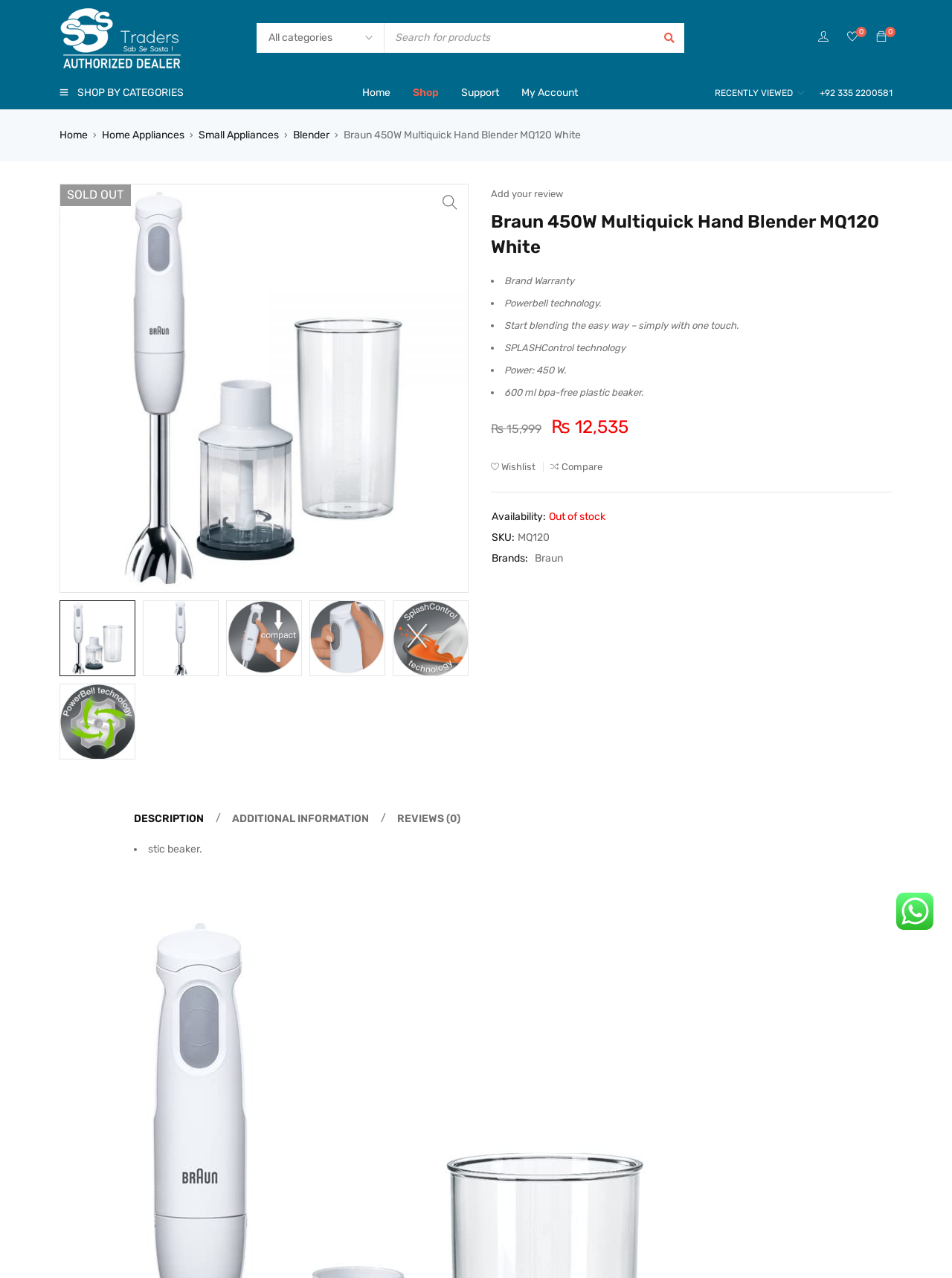What is the brand of the product?
Provide a short answer using one word or a brief phrase based on the image.

Braun